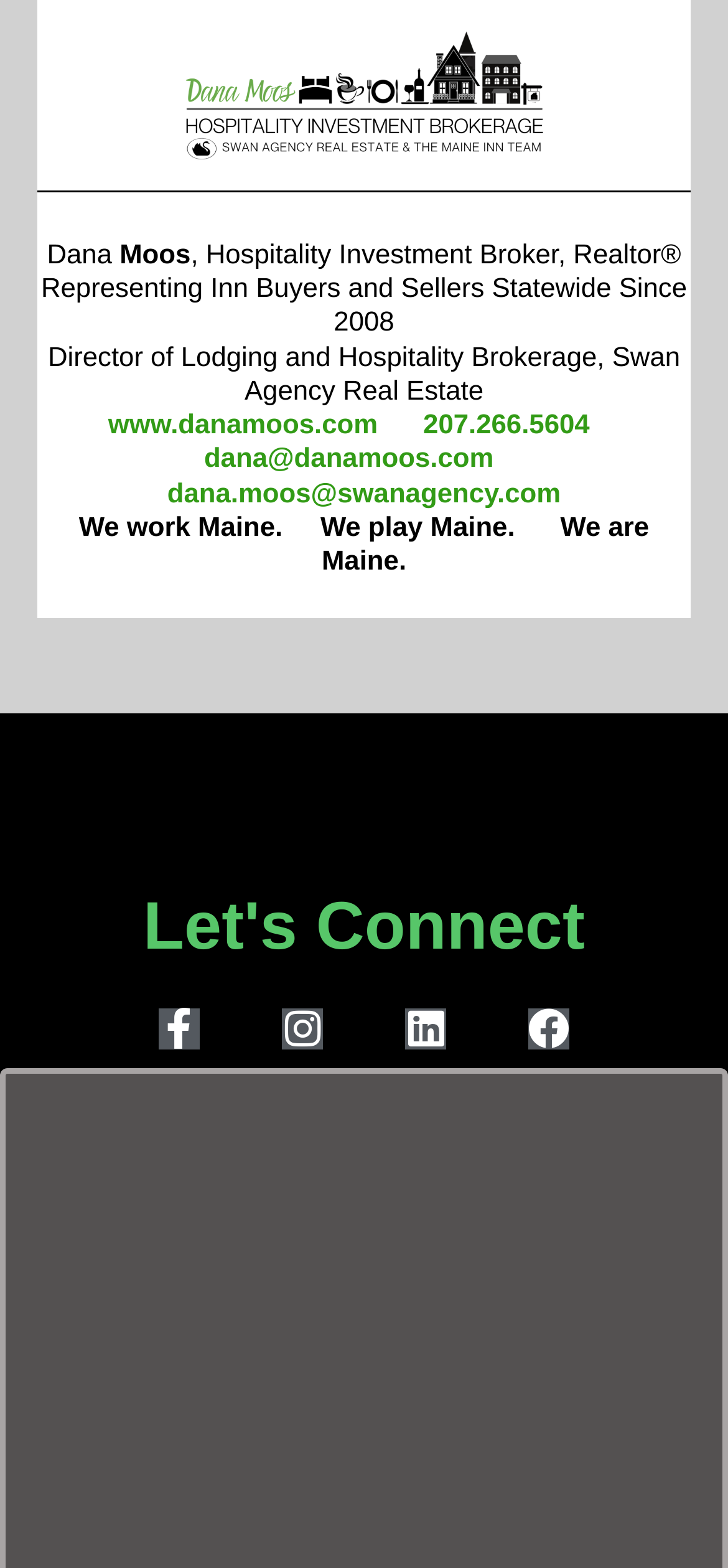What is the phone number of Dana Moos?
Examine the screenshot and reply with a single word or phrase.

207.266.5604